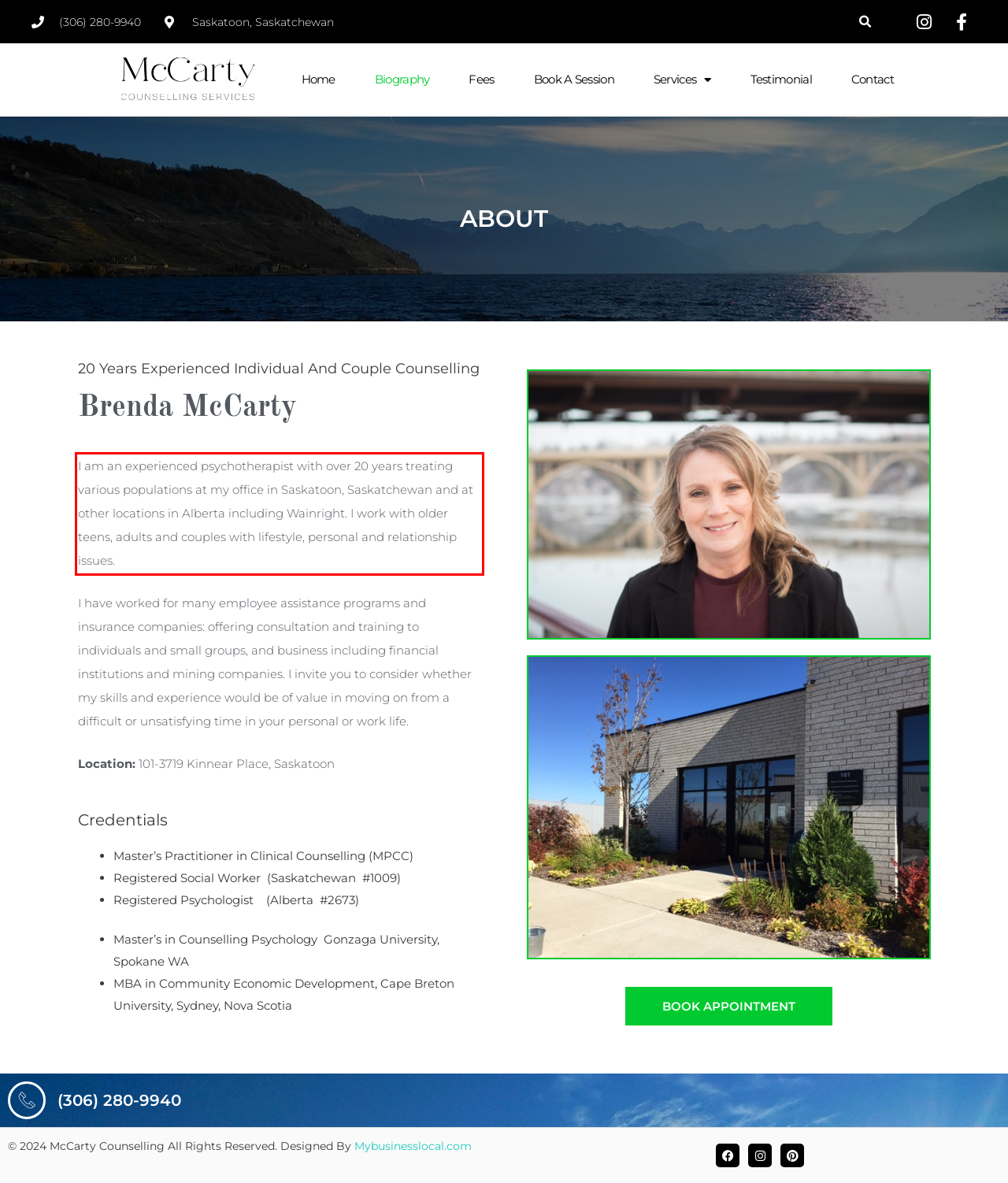Extract and provide the text found inside the red rectangle in the screenshot of the webpage.

I am an experienced psychotherapist with over 20 years treating various populations at my office in Saskatoon, Saskatchewan and at other locations in Alberta including Wainright. I work with older teens, adults and couples with lifestyle, personal and relationship issues.